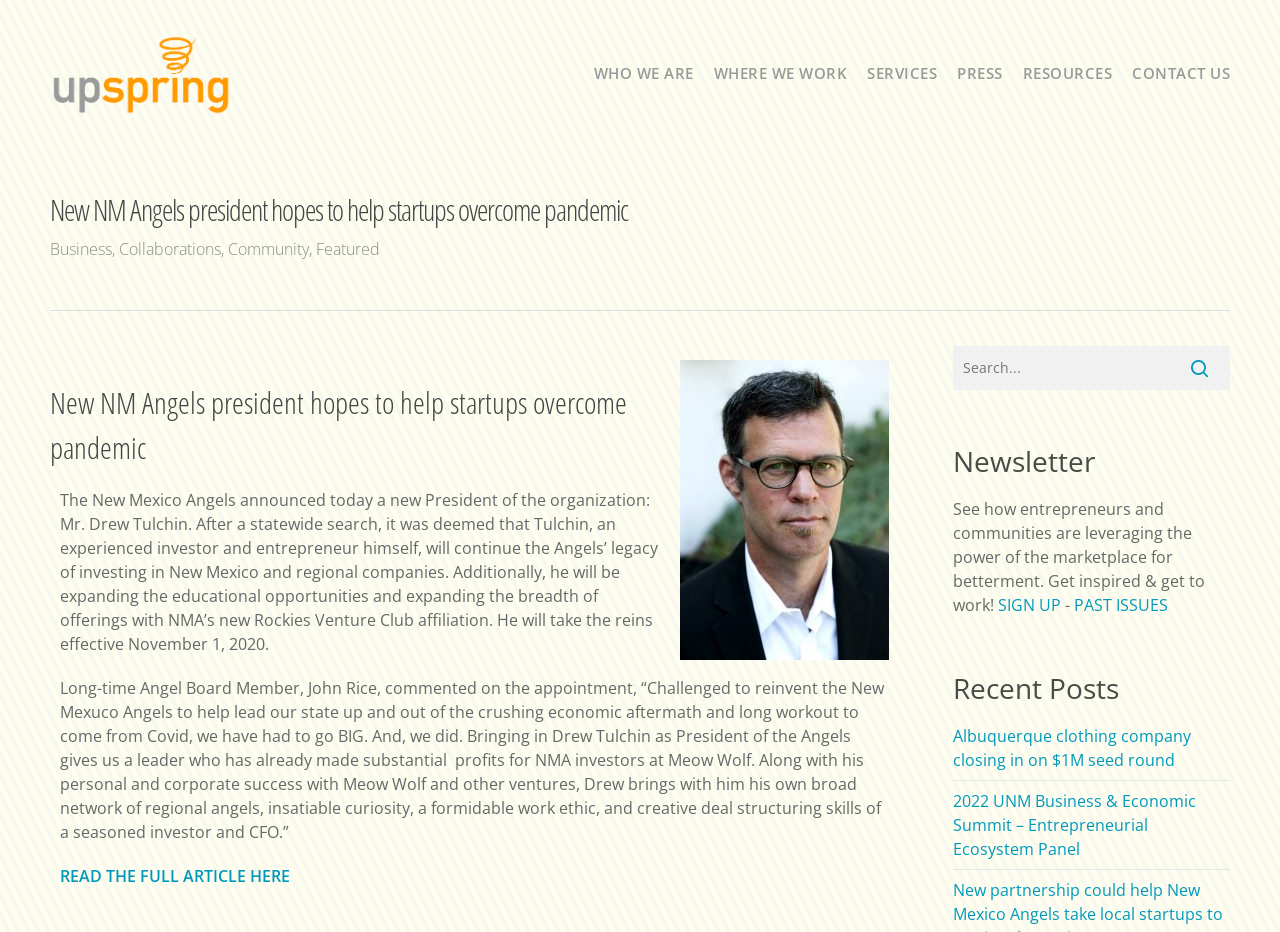Using the description: "About", determine the UI element's bounding box coordinates. Ensure the coordinates are in the format of four float numbers between 0 and 1, i.e., [left, top, right, bottom].

None